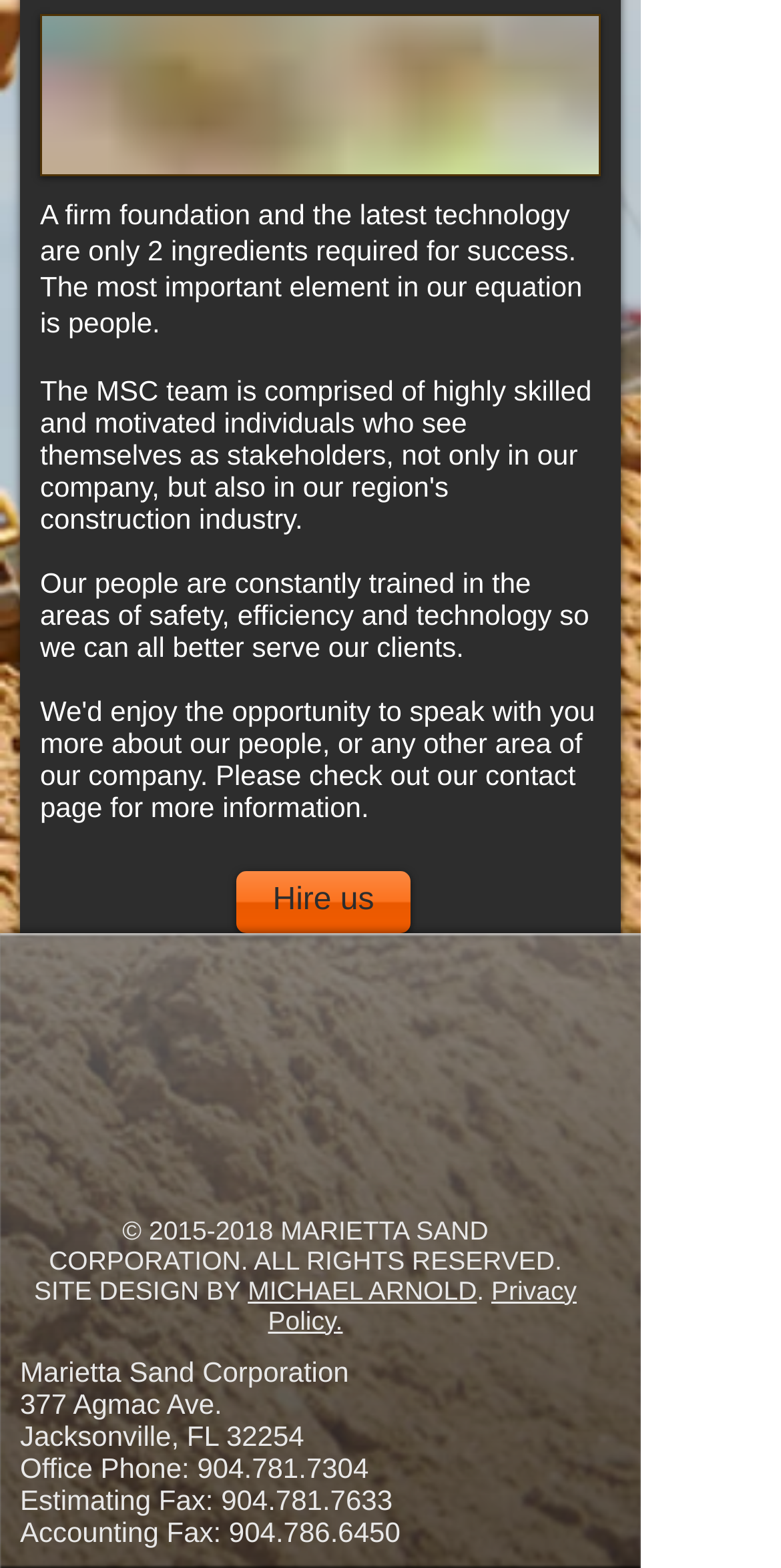What is the primary activity of the person in the image?
Could you give a comprehensive explanation in response to this question?

The primary activity of the person in the image can be inferred from the image description 'Adult construction manager or building site foreman worker.jpg' with bounding box coordinates [0.051, 0.009, 0.769, 0.112]. This suggests that the person in the image is involved in construction management or site foreman work.